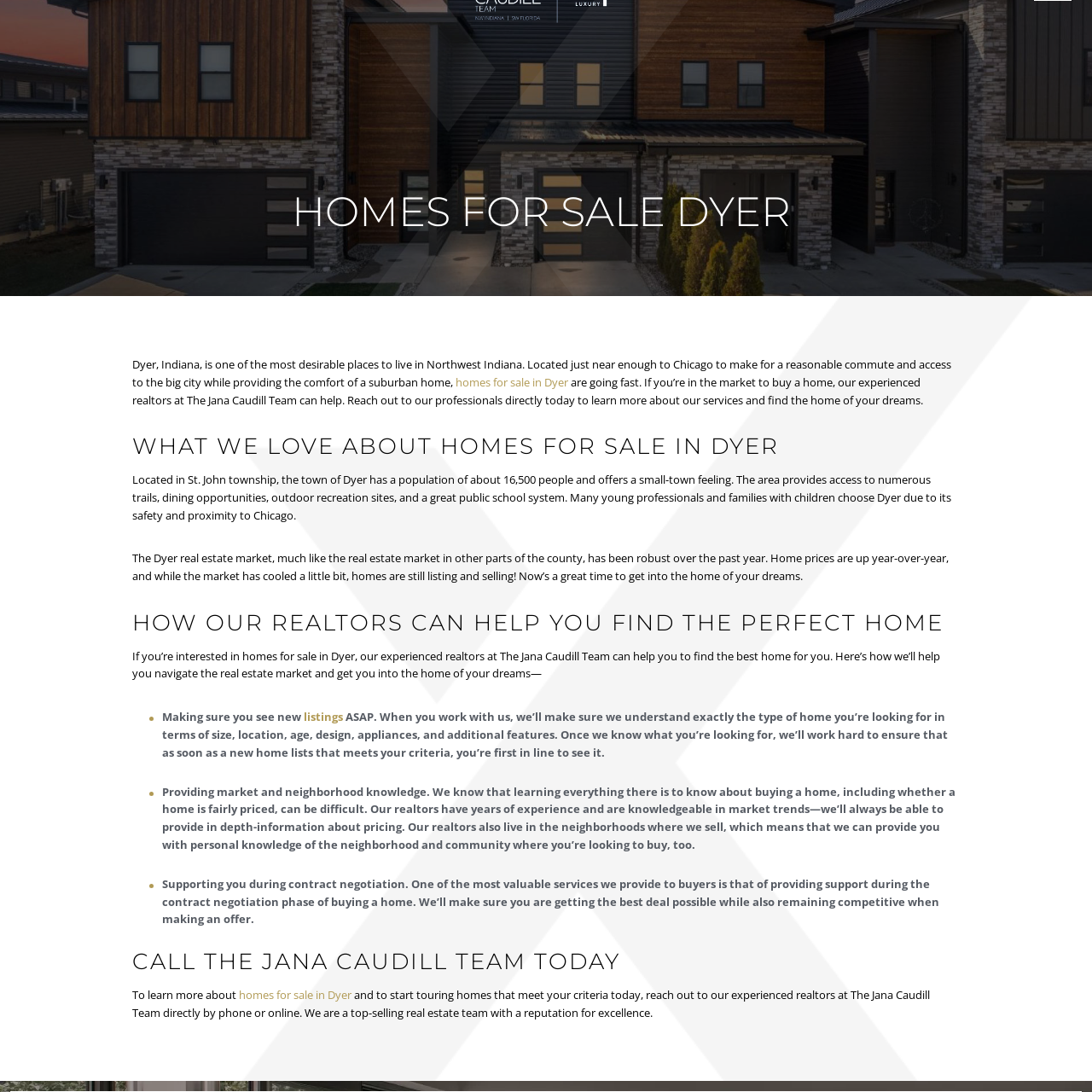Who can provide personalized support in navigating the local housing market?
Look at the image contained within the red bounding box and provide a detailed answer based on the visual details you can infer from it.

The caption positions The Jana Caudill Team as a trusted resource in navigating the local housing market, providing personalized support and in-depth knowledge of neighborhoods.